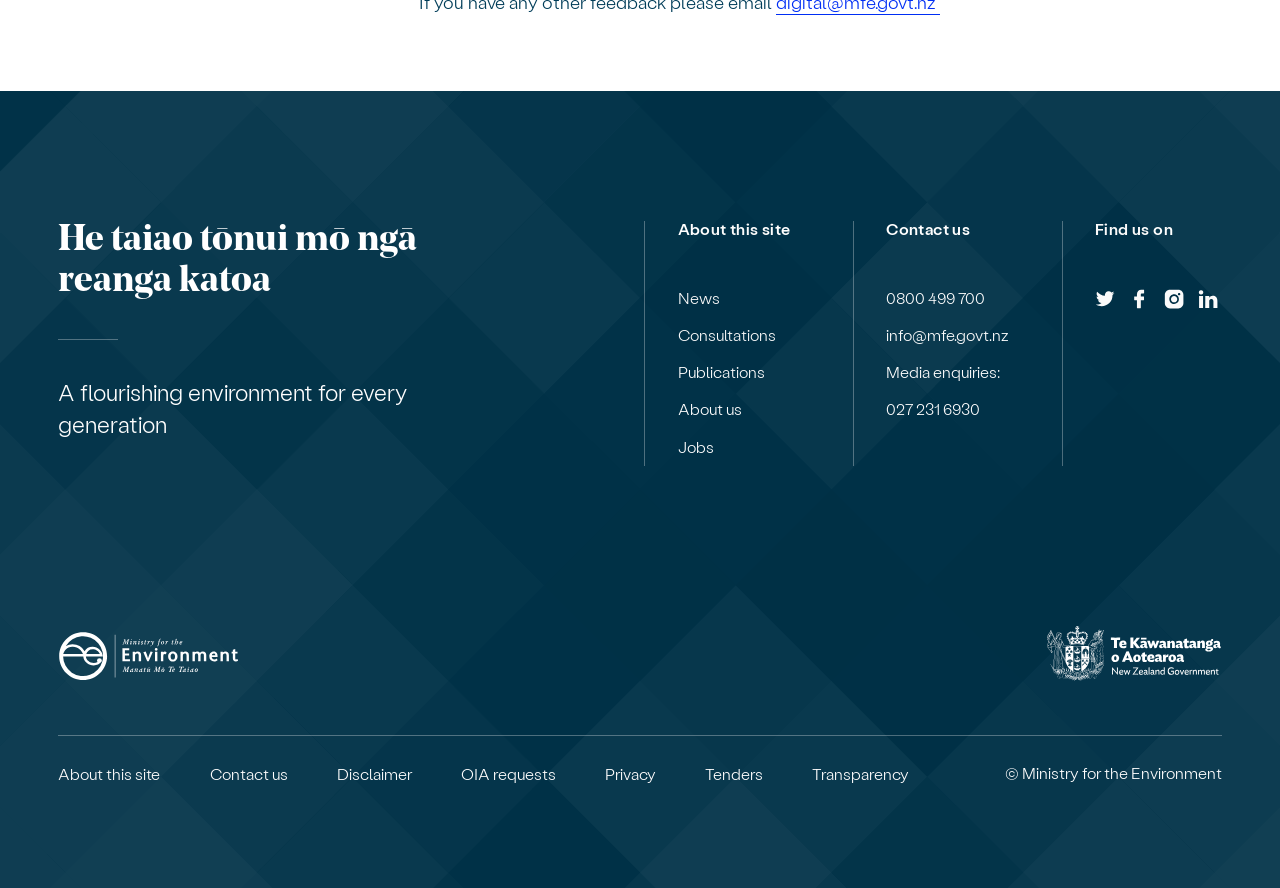Can you show the bounding box coordinates of the region to click on to complete the task described in the instruction: "Visit About us"?

[0.529, 0.452, 0.579, 0.47]